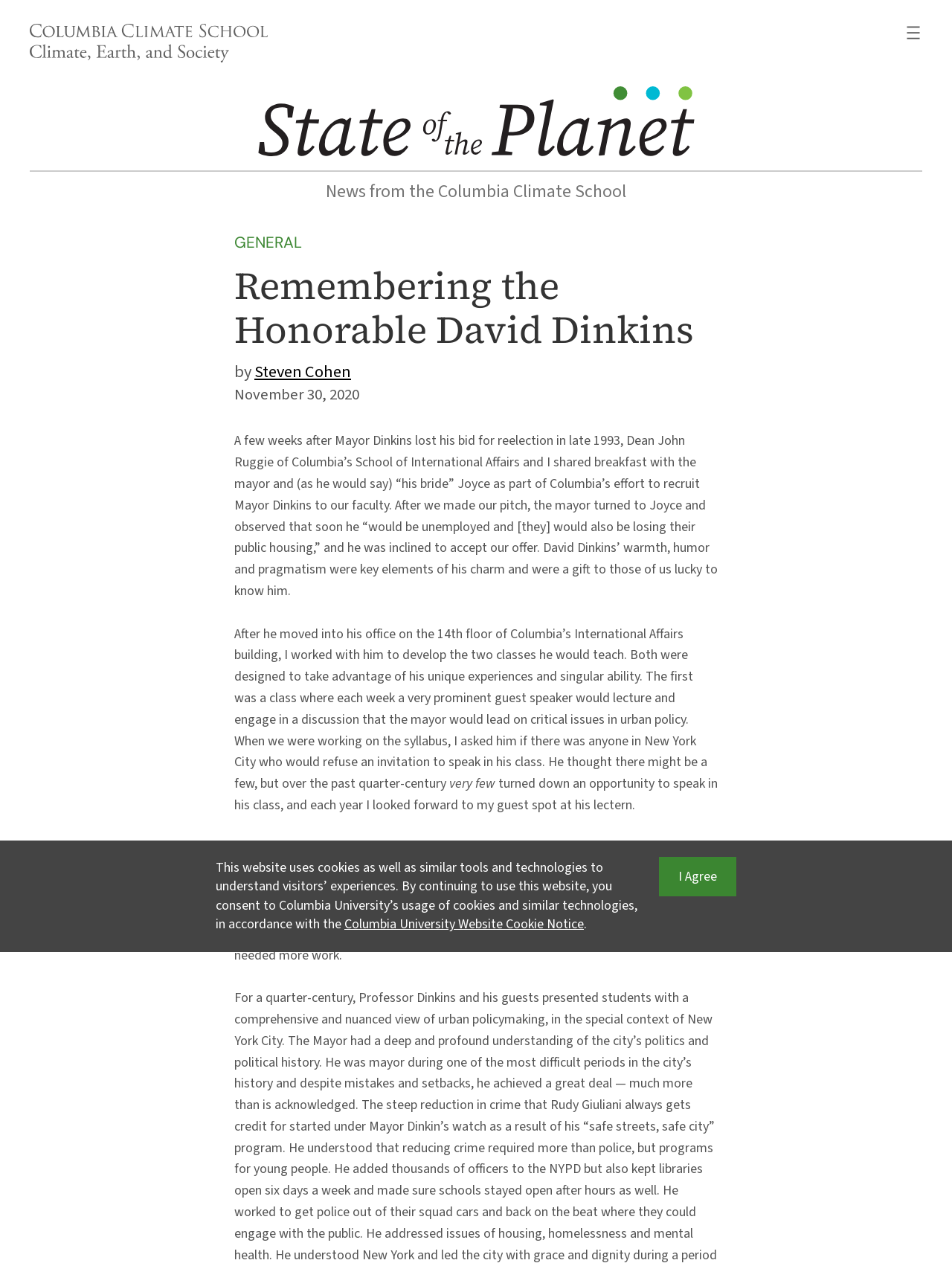What is the purpose of the second class developed by David Dinkins?
Please respond to the question with a detailed and well-explained answer.

I found the answer by reading the StaticText element that mentions 'students were assigned to simulate the role of analysts in a city agency presenting a key issue analysis to the mayor for his decision'. This suggests that the purpose of the second class developed by David Dinkins is to simulate city agency analysis.